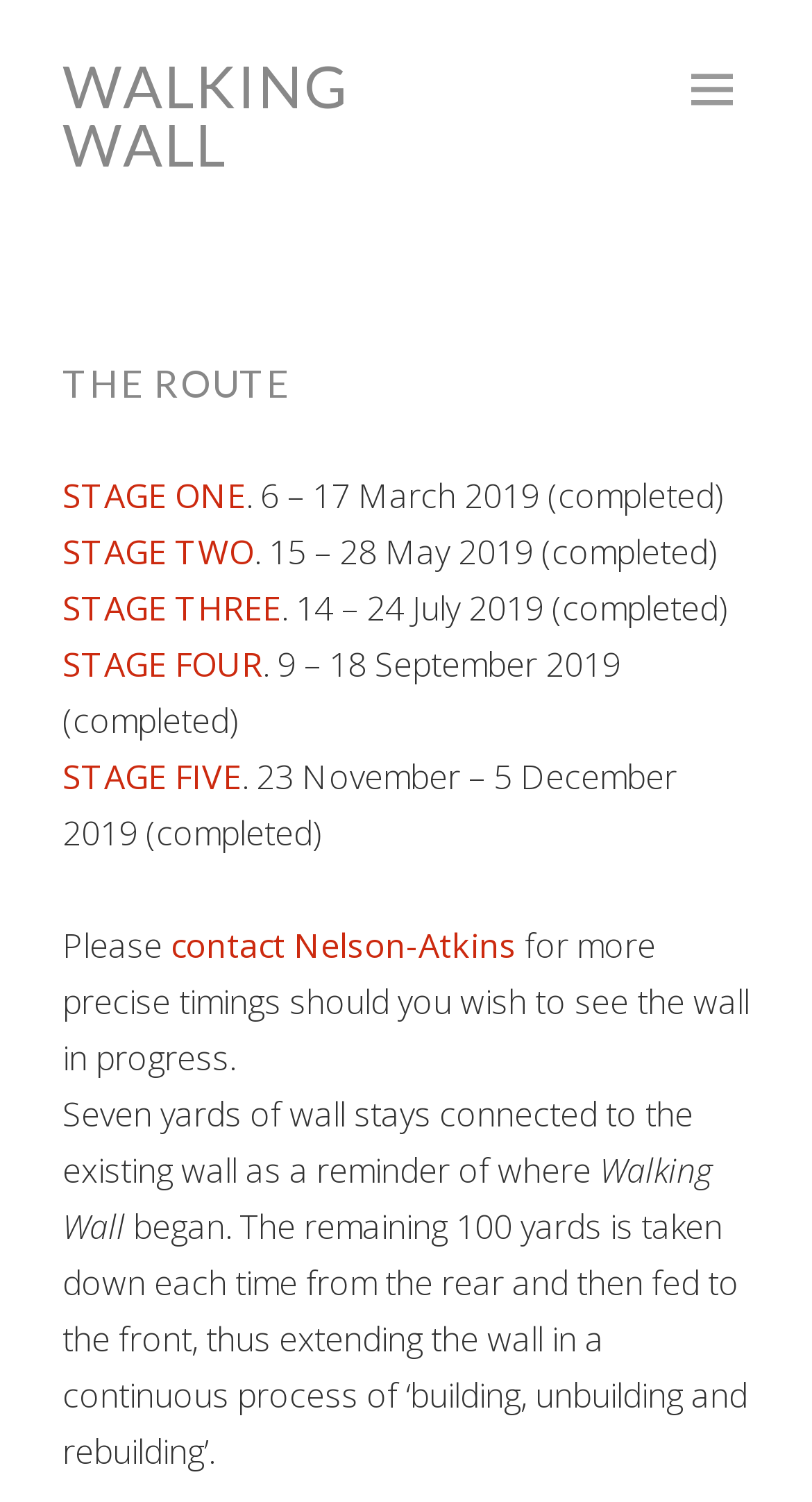How many stages are there in Walking Wall?
Look at the image and respond to the question as thoroughly as possible.

I counted the number of links with 'STAGE' in their text, which are 'STAGE ONE', 'STAGE TWO', 'STAGE THREE', 'STAGE FOUR', and 'STAGE FIVE', so there are 5 stages in total.